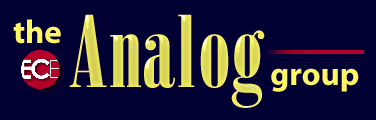Elaborate on the elements present in the image.

The image showcases the logo of "The ECE Analog Group," which is part of the Department of Electrical and Computer Engineering (ECE). The design features the words "the" and "group" in a bold, yellow font, with "Analog" standing out prominently in the center. An emblematic red circle encloses the letters "ECE" to signify the department's affiliation. The background is a deep blue, creating a visually striking contrast that emphasizes the group's focus on analog engineering research. This logo serves as a representation of innovation and expertise in areas like low-noise and low-power analog circuits, embodying the group's commitment to advancing technology in micro-electromechanical systems (MEMS) and related fields.